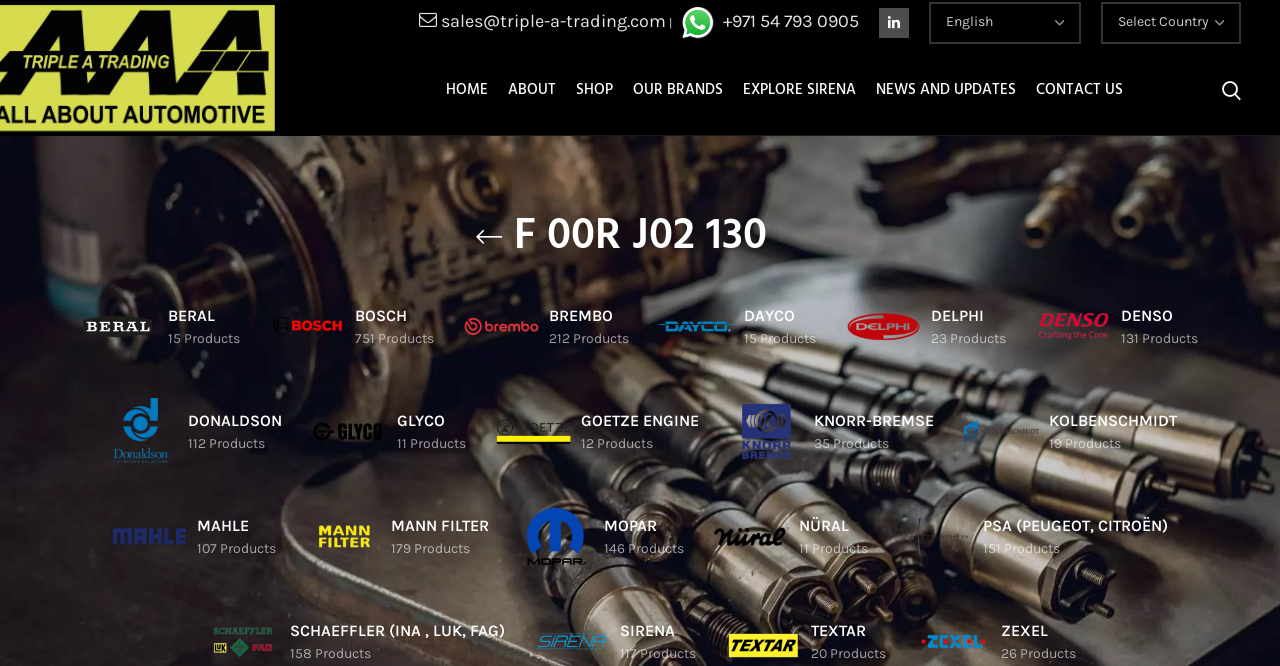Using floating point numbers between 0 and 1, provide the bounding box coordinates in the format (top-left x, top-left y, bottom-right x, bottom-right y). Locate the UI element described here: Mann Filter179 products

[0.227, 0.726, 0.394, 0.884]